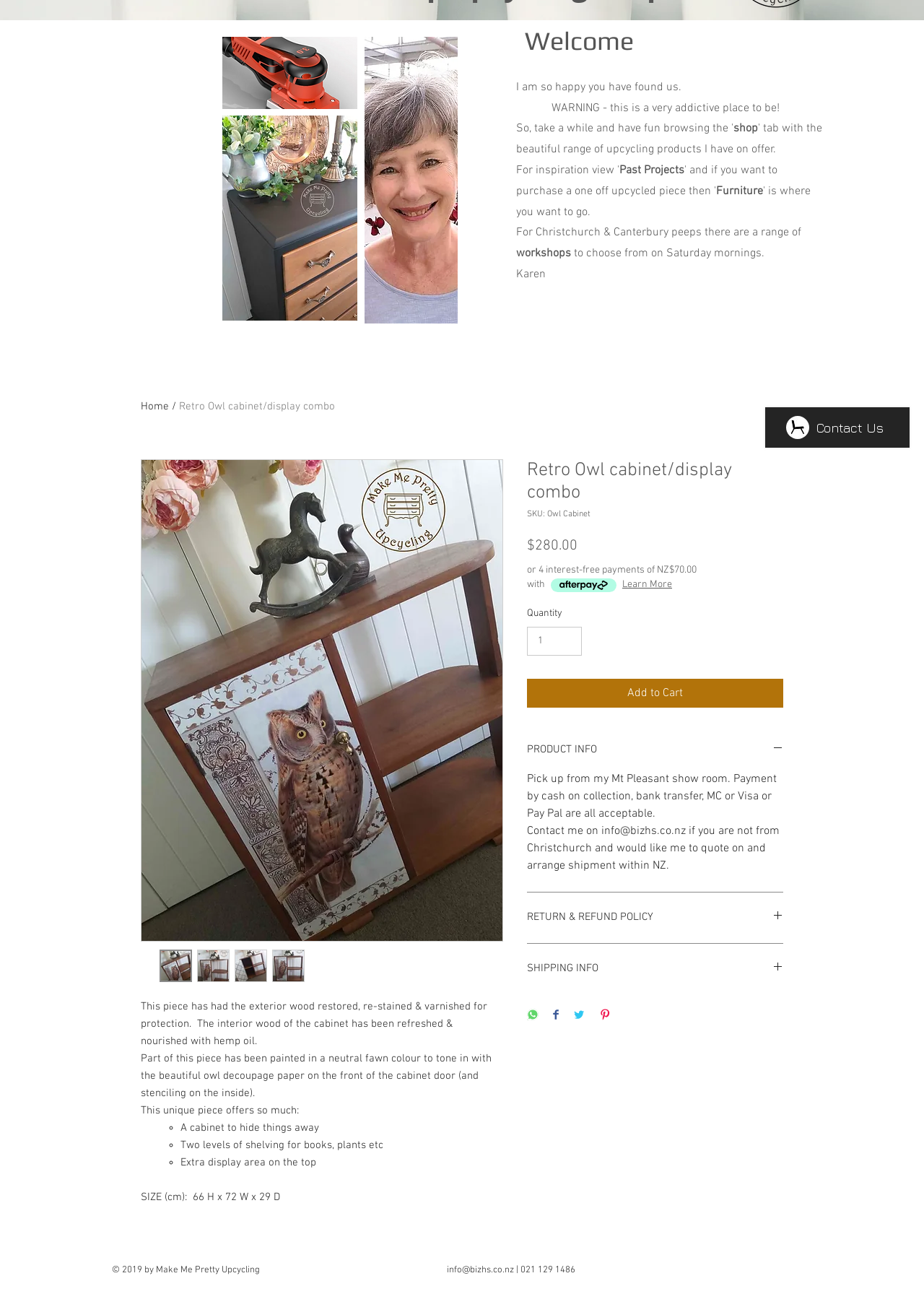Given the element description Hechi Updates, specify the bounding box coordinates of the corresponding UI element in the format (top-left x, top-left y, bottom-right x, bottom-right y). All values must be between 0 and 1.

None